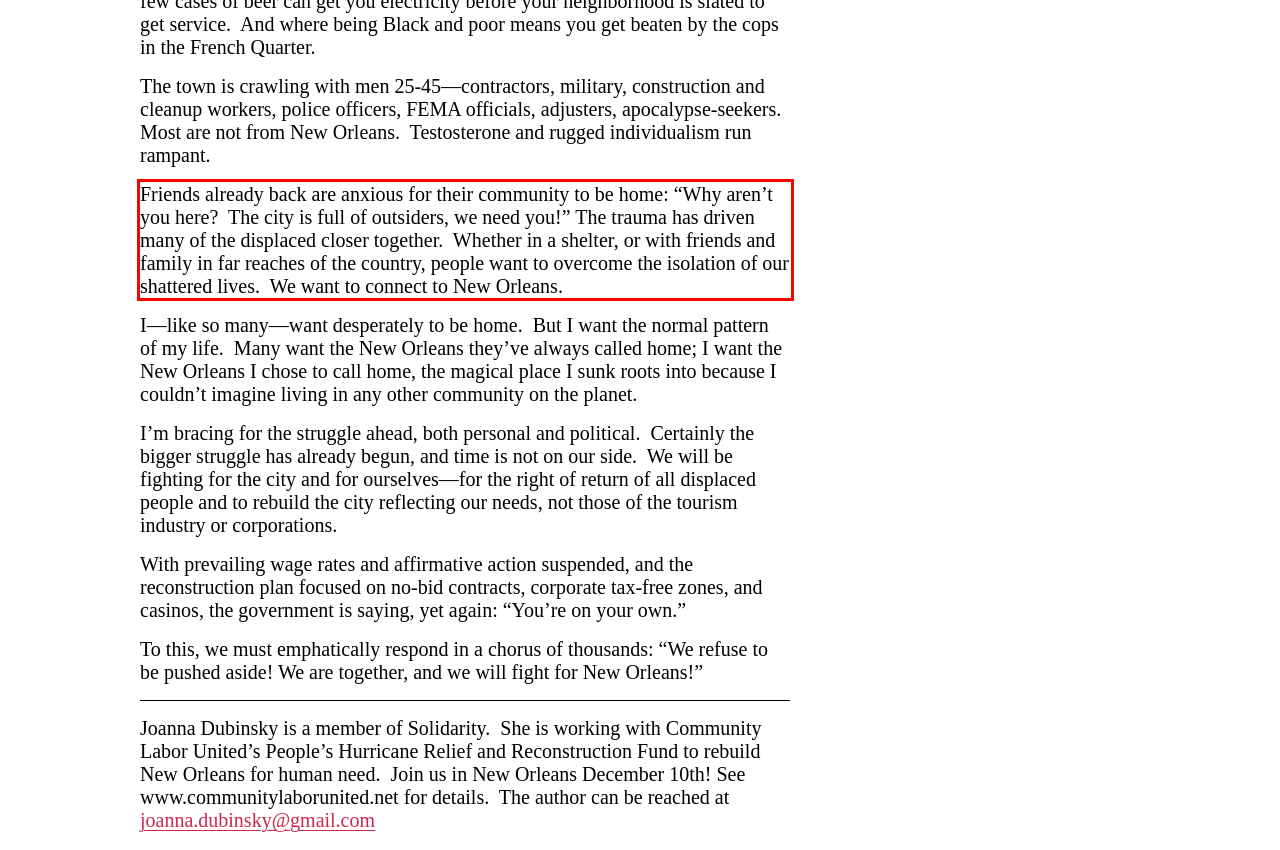With the provided screenshot of a webpage, locate the red bounding box and perform OCR to extract the text content inside it.

Friends already back are anxious for their community to be home: “Why aren’t you here? The city is full of outsiders, we need you!” The trauma has driven many of the displaced closer together. Whether in a shelter, or with friends and family in far reaches of the country, people want to overcome the isolation of our shattered lives. We want to connect to New Orleans.